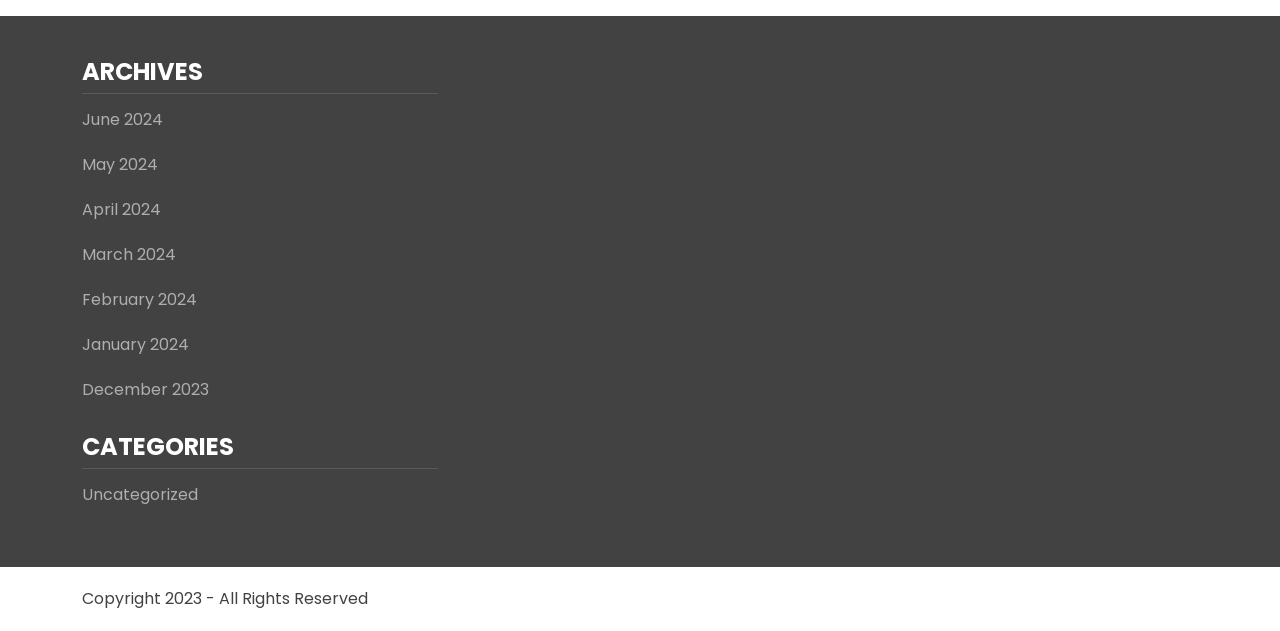What year is mentioned in the copyright notice?
Provide a detailed answer to the question, using the image to inform your response.

At the bottom of the webpage, I can see a static text that says 'Copyright 2023 - All Rights Reserved', which indicates that the year mentioned in the copyright notice is 2023.